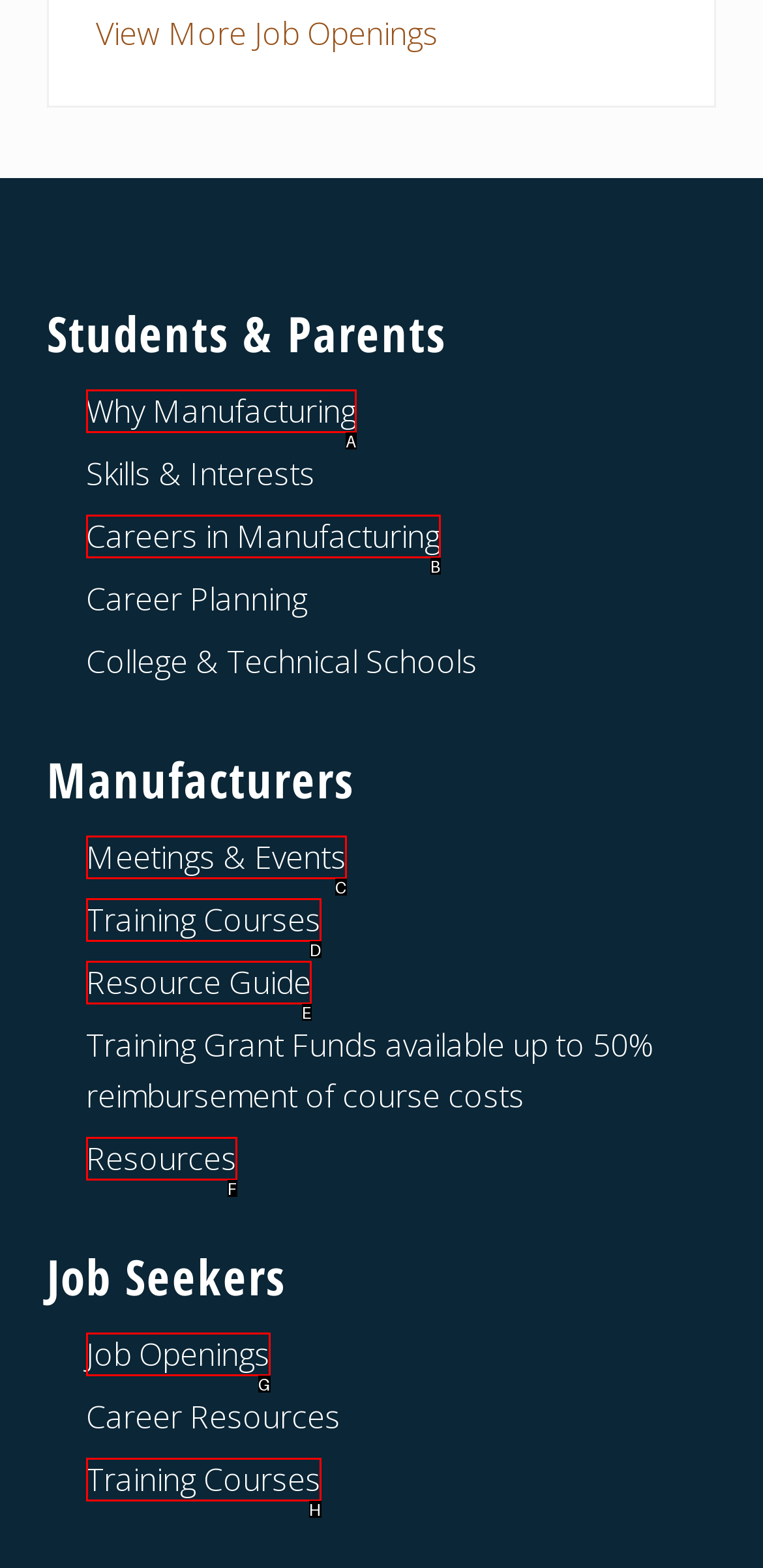Find the UI element described as: Why Manufacturing
Reply with the letter of the appropriate option.

A